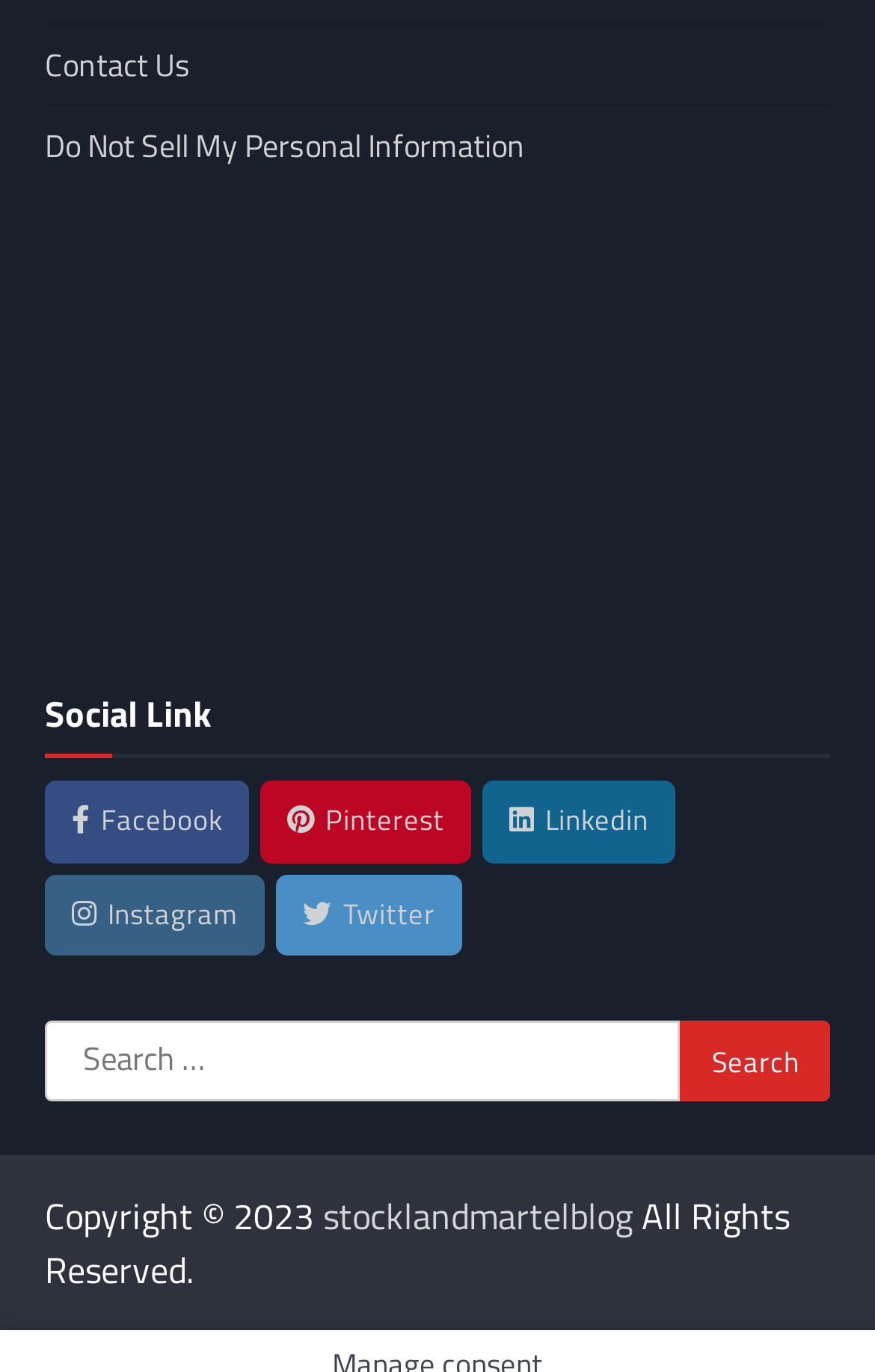Locate the bounding box coordinates of the item that should be clicked to fulfill the instruction: "Contact Us".

[0.051, 0.029, 0.218, 0.064]